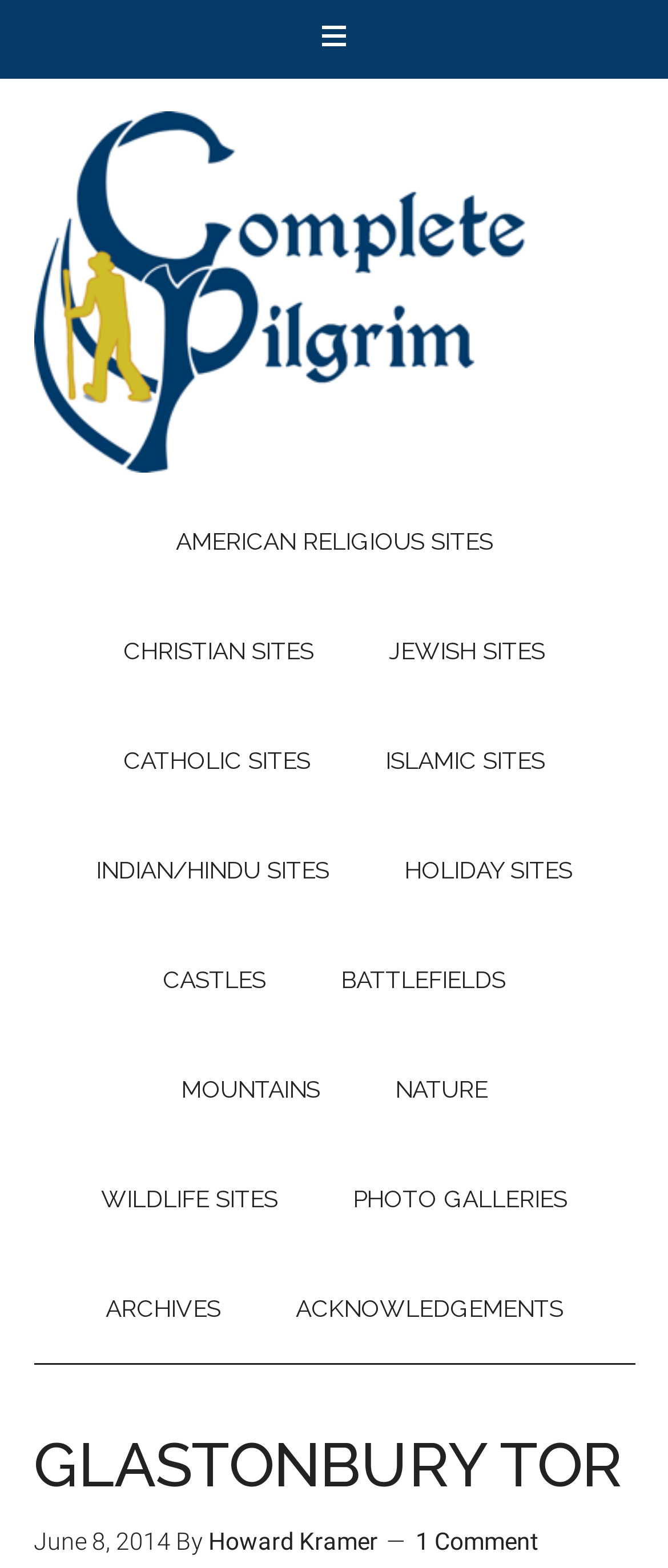Locate the UI element described by Creative Nonfiction & Memoir and provide its bounding box coordinates. Use the format (top-left x, top-left y, bottom-right x, bottom-right y) with all values as floating point numbers between 0 and 1.

None